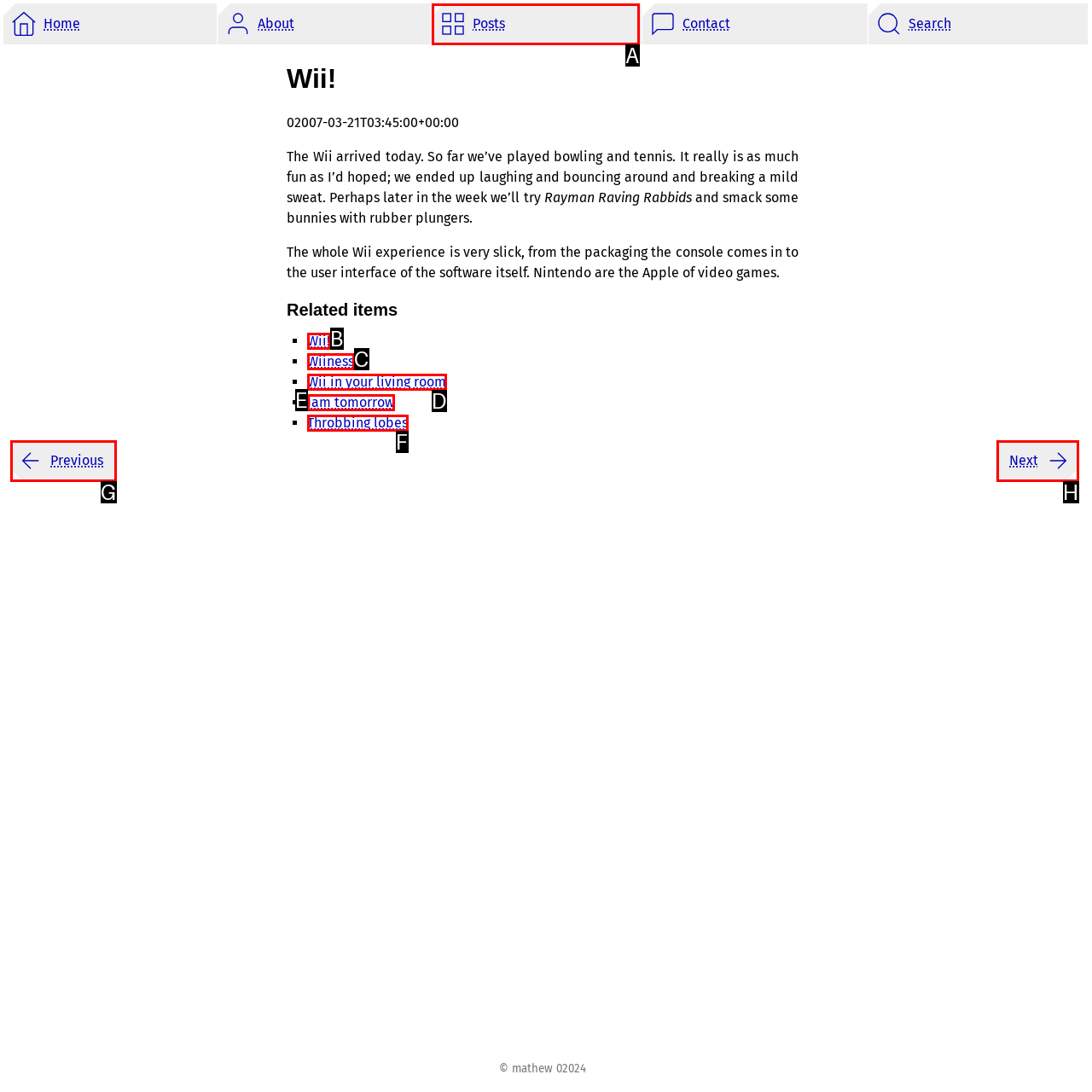Please provide the letter of the UI element that best fits the following description: Wii in your living room
Respond with the letter from the given choices only.

D